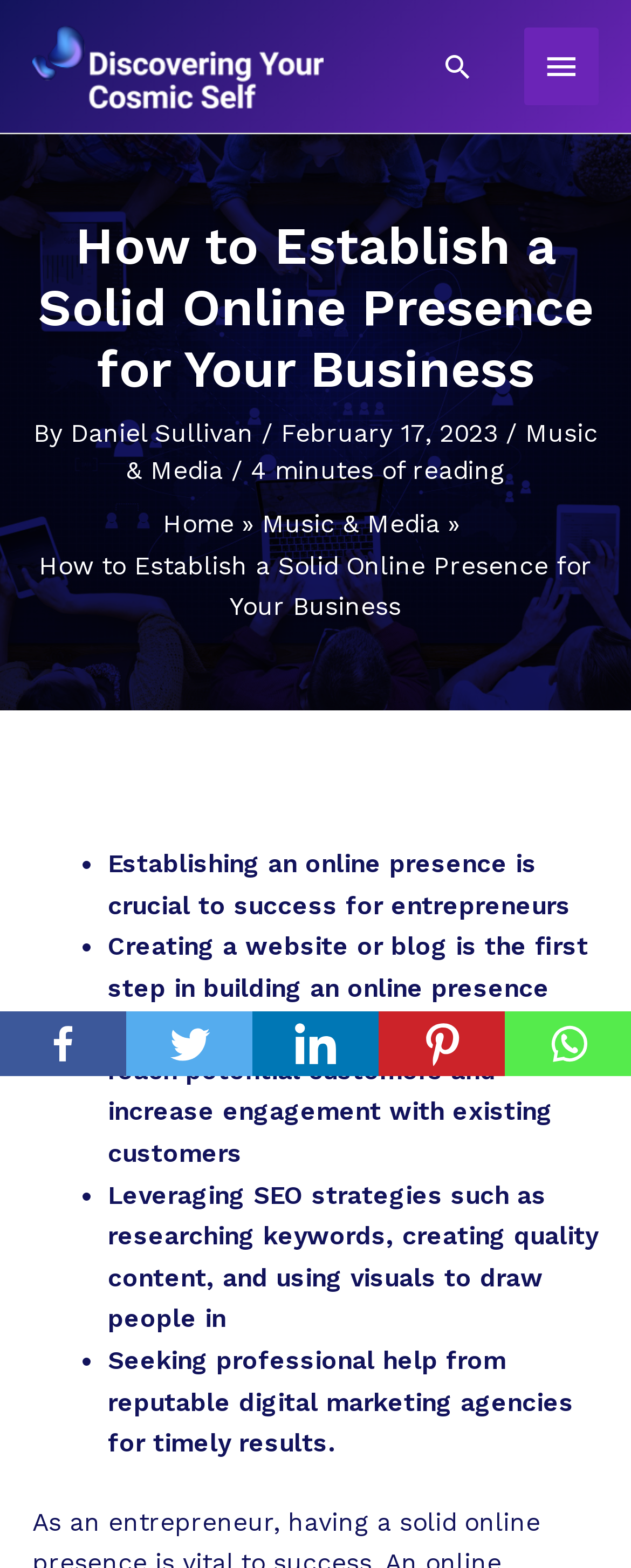Please provide the bounding box coordinates for the element that needs to be clicked to perform the following instruction: "Click the main menu button". The coordinates should be given as four float numbers between 0 and 1, i.e., [left, top, right, bottom].

[0.83, 0.017, 0.949, 0.068]